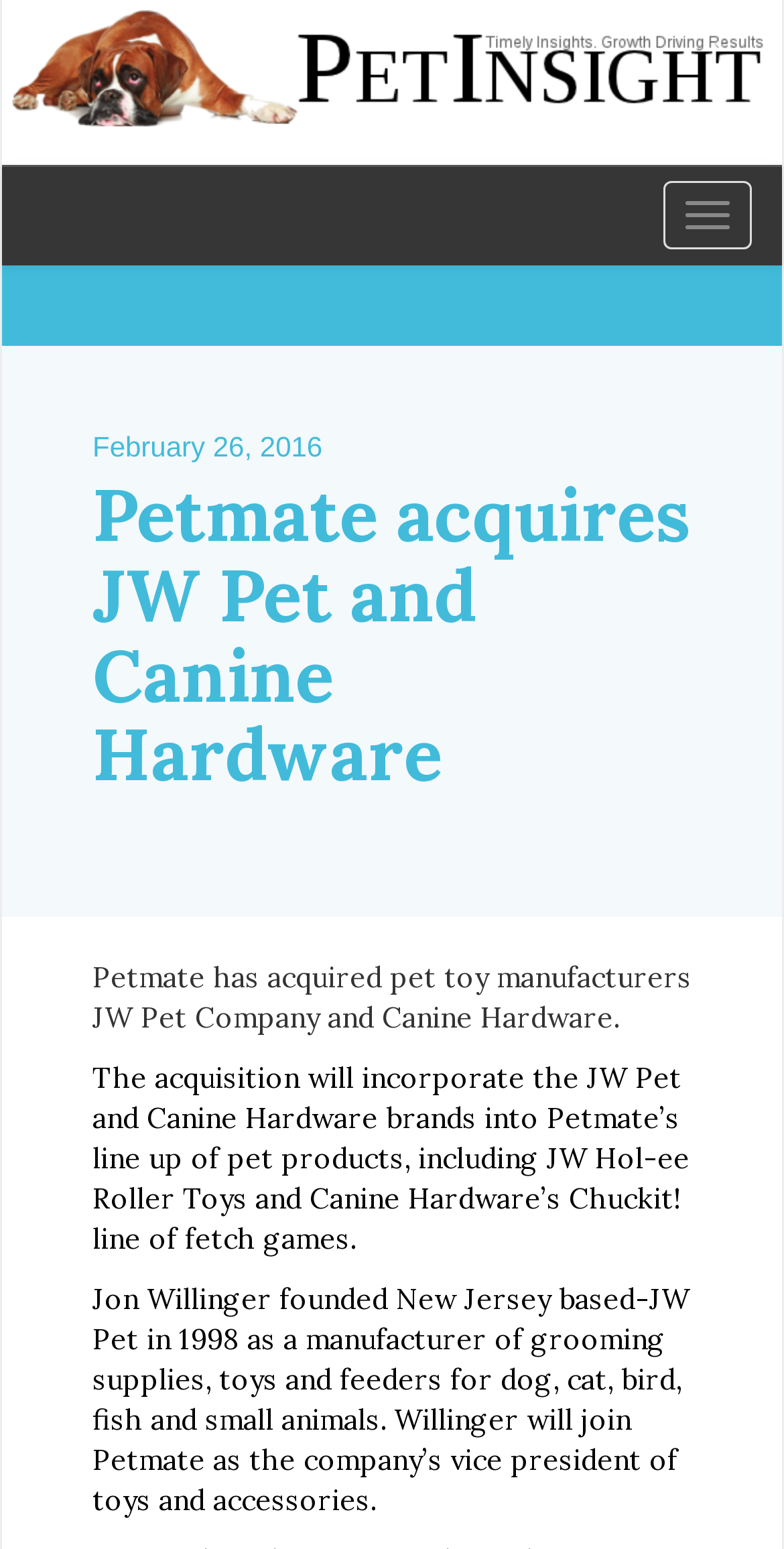Provide a one-word or one-phrase answer to the question:
What is the name of the company founded by Jon Willinger?

JW Pet